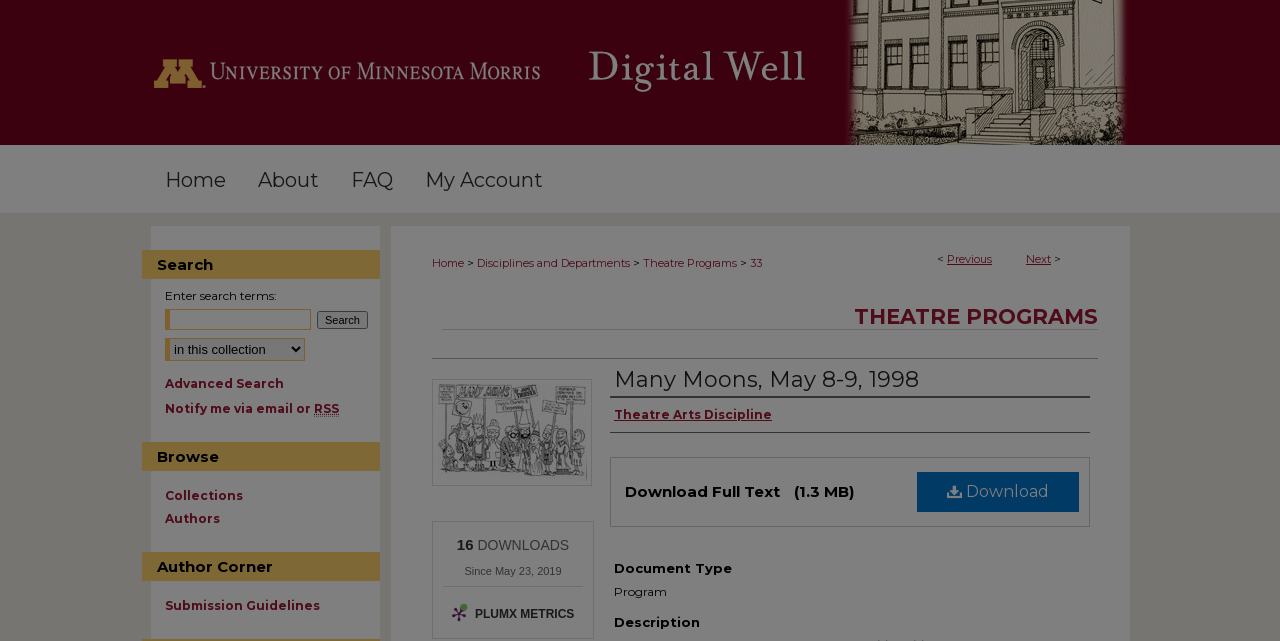Please determine the bounding box coordinates for the element with the description: "Many Moons, May 8-9, 1998".

[0.48, 0.571, 0.718, 0.613]